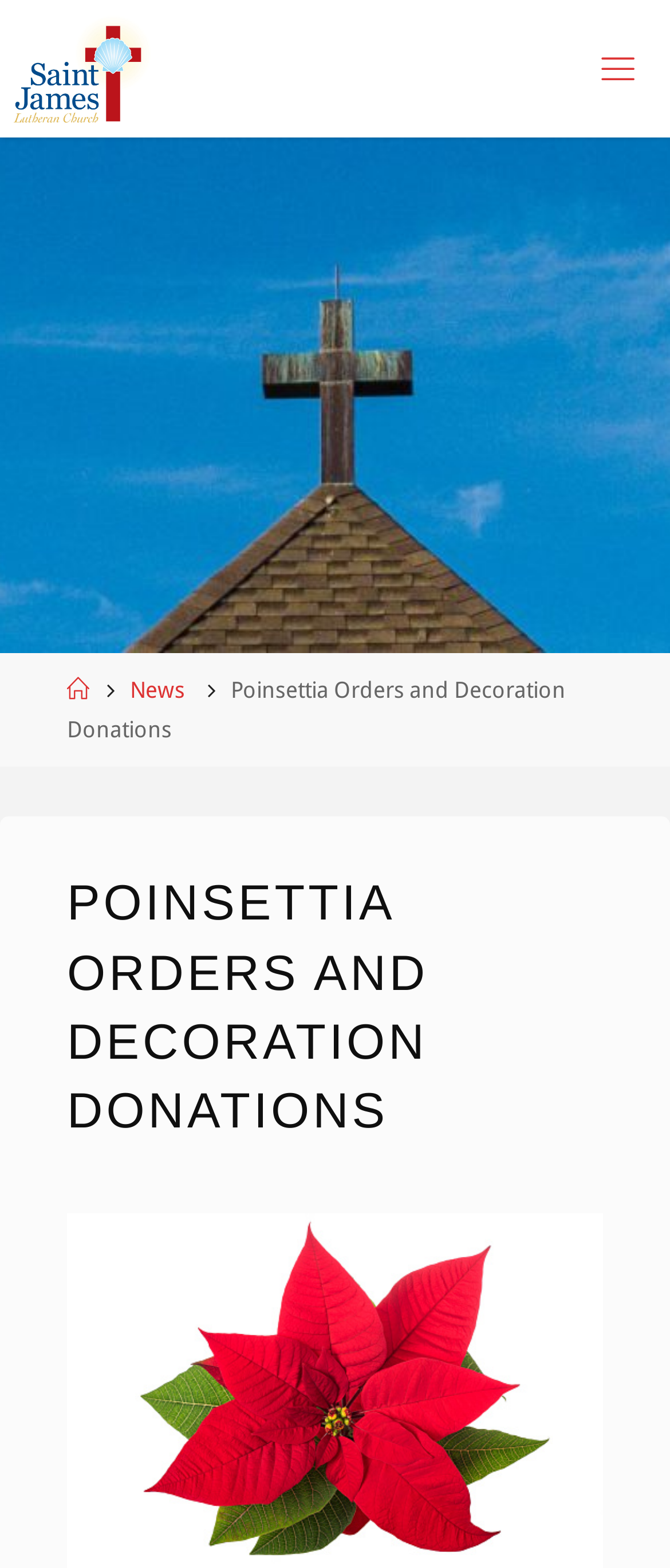Determine the bounding box of the UI element mentioned here: "parent_node: ST. JAMES LUTHERAN CHURCH". The coordinates must be in the format [left, top, right, bottom] with values ranging from 0 to 1.

[0.854, 0.0, 1.0, 0.088]